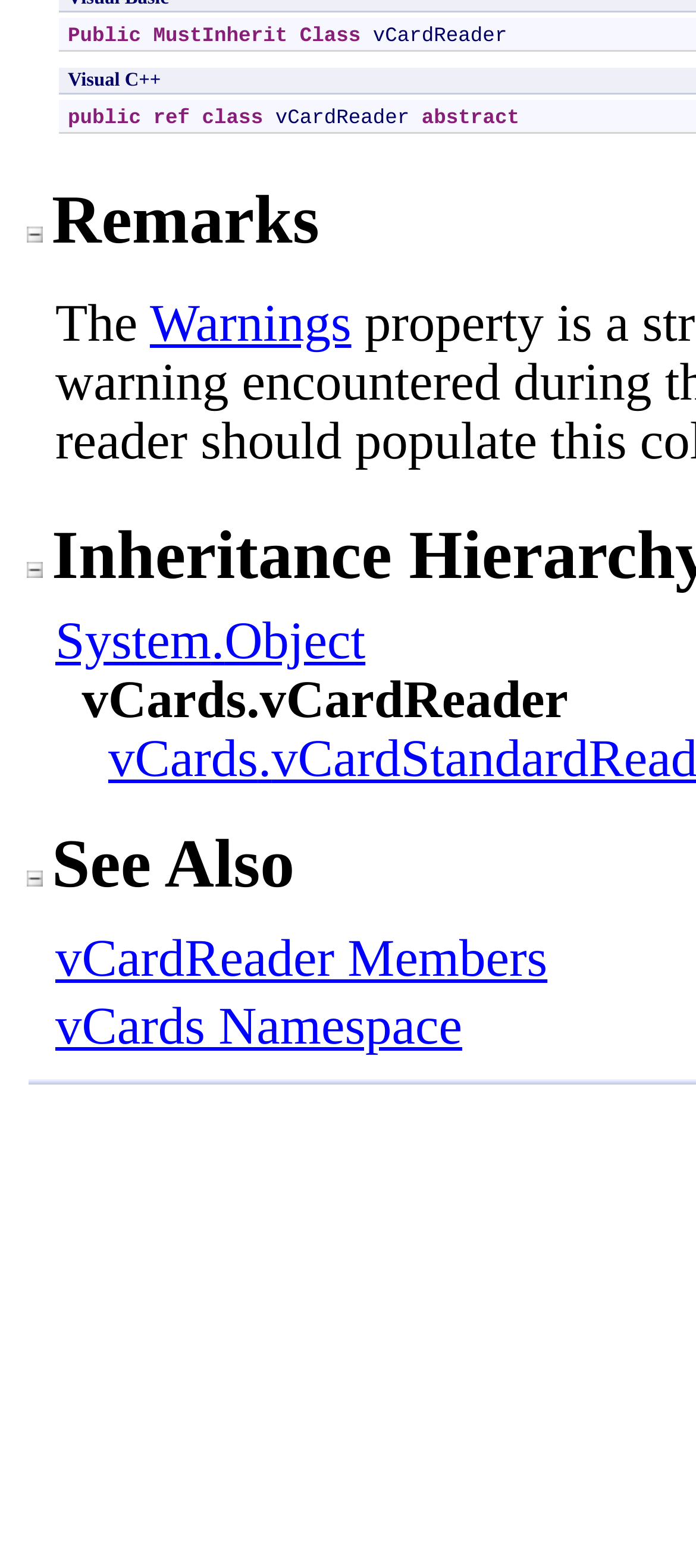Please specify the bounding box coordinates in the format (top-left x, top-left y, bottom-right x, bottom-right y), with all values as floating point numbers between 0 and 1. Identify the bounding box of the UI element described by: Menü

None